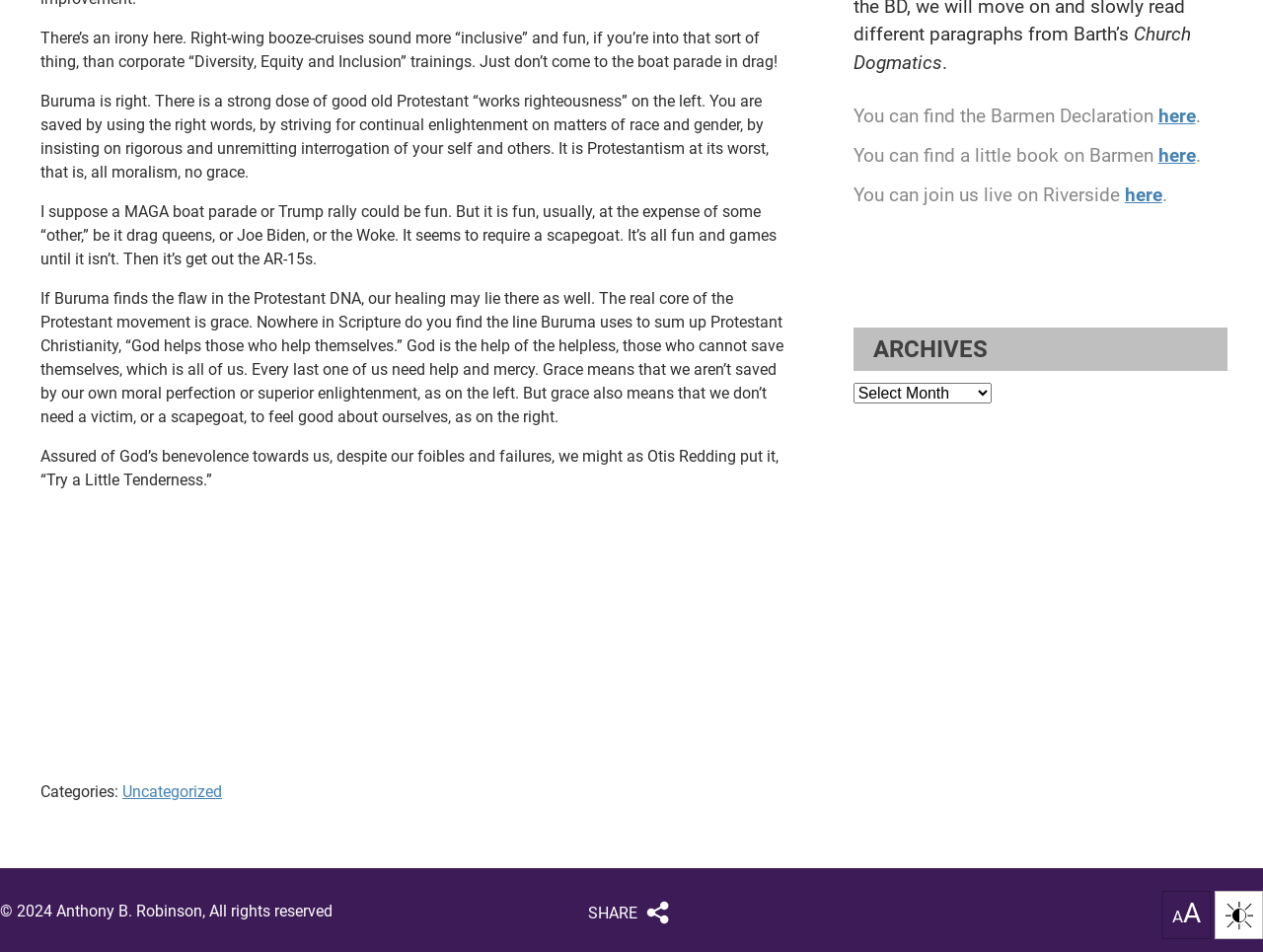Find the bounding box coordinates of the clickable element required to execute the following instruction: "Click the 'SHARE' button". Provide the coordinates as four float numbers between 0 and 1, i.e., [left, top, right, bottom].

[0.466, 0.95, 0.505, 0.969]